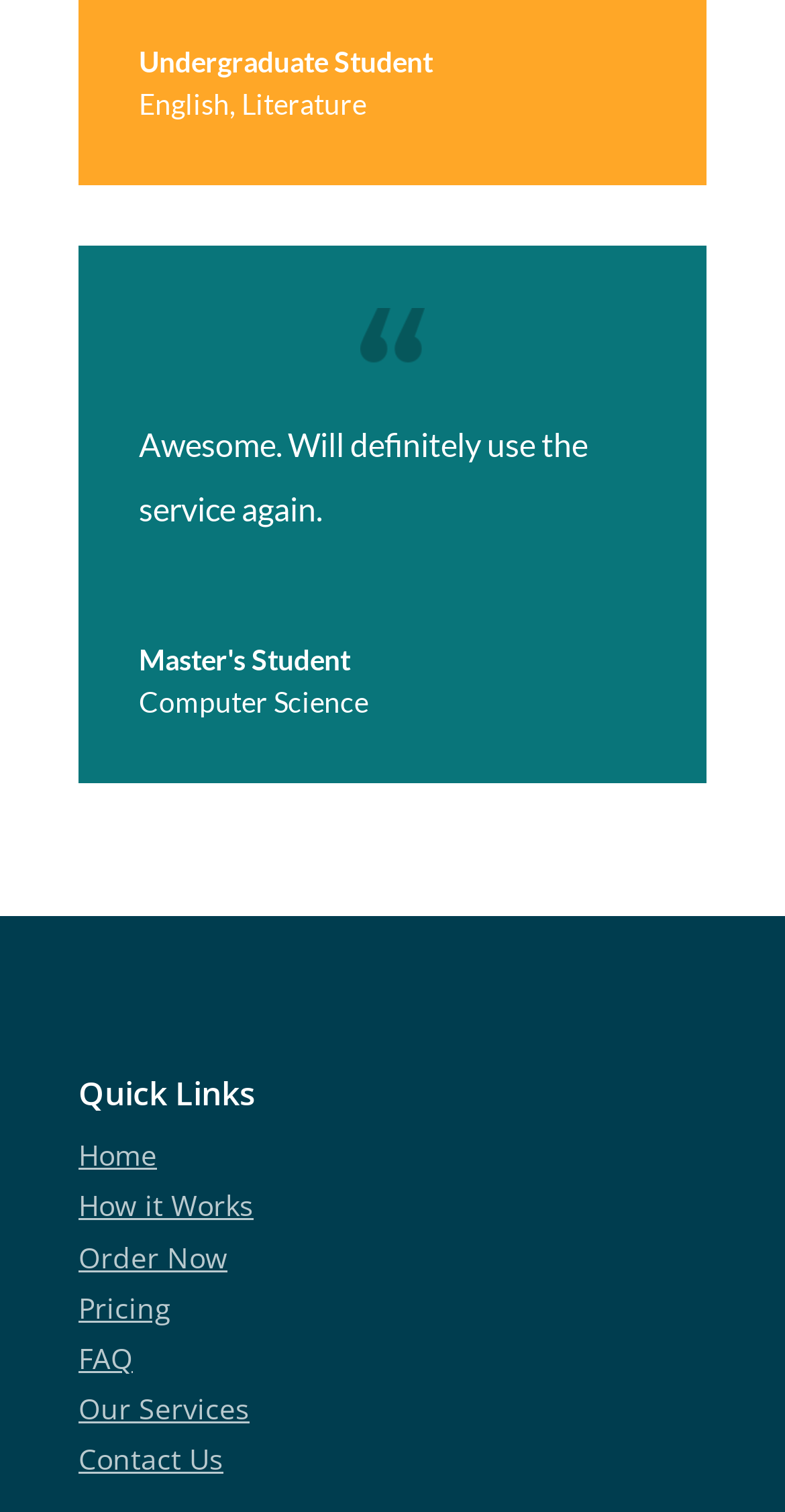How many links are there under 'Quick Links'?
Based on the screenshot, provide a one-word or short-phrase response.

7